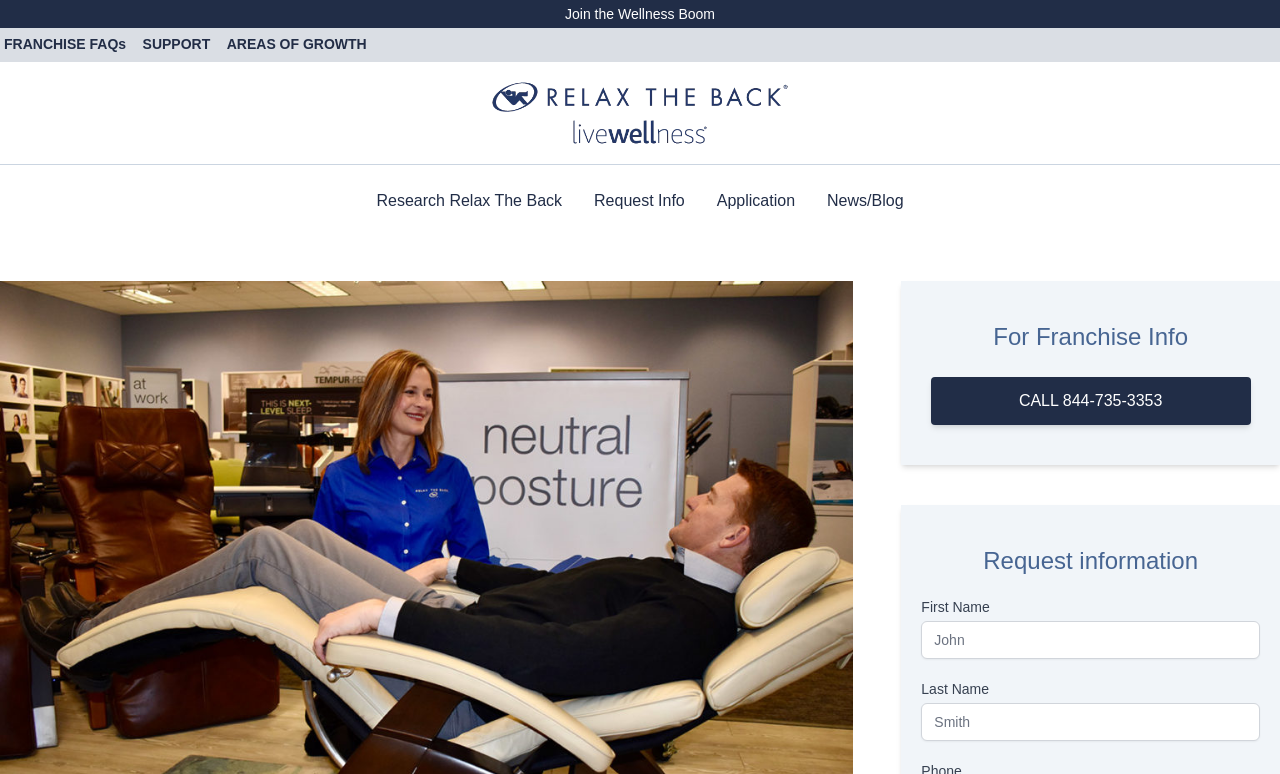How many links are there in the top navigation menu?
Look at the image and respond with a single word or a short phrase.

4